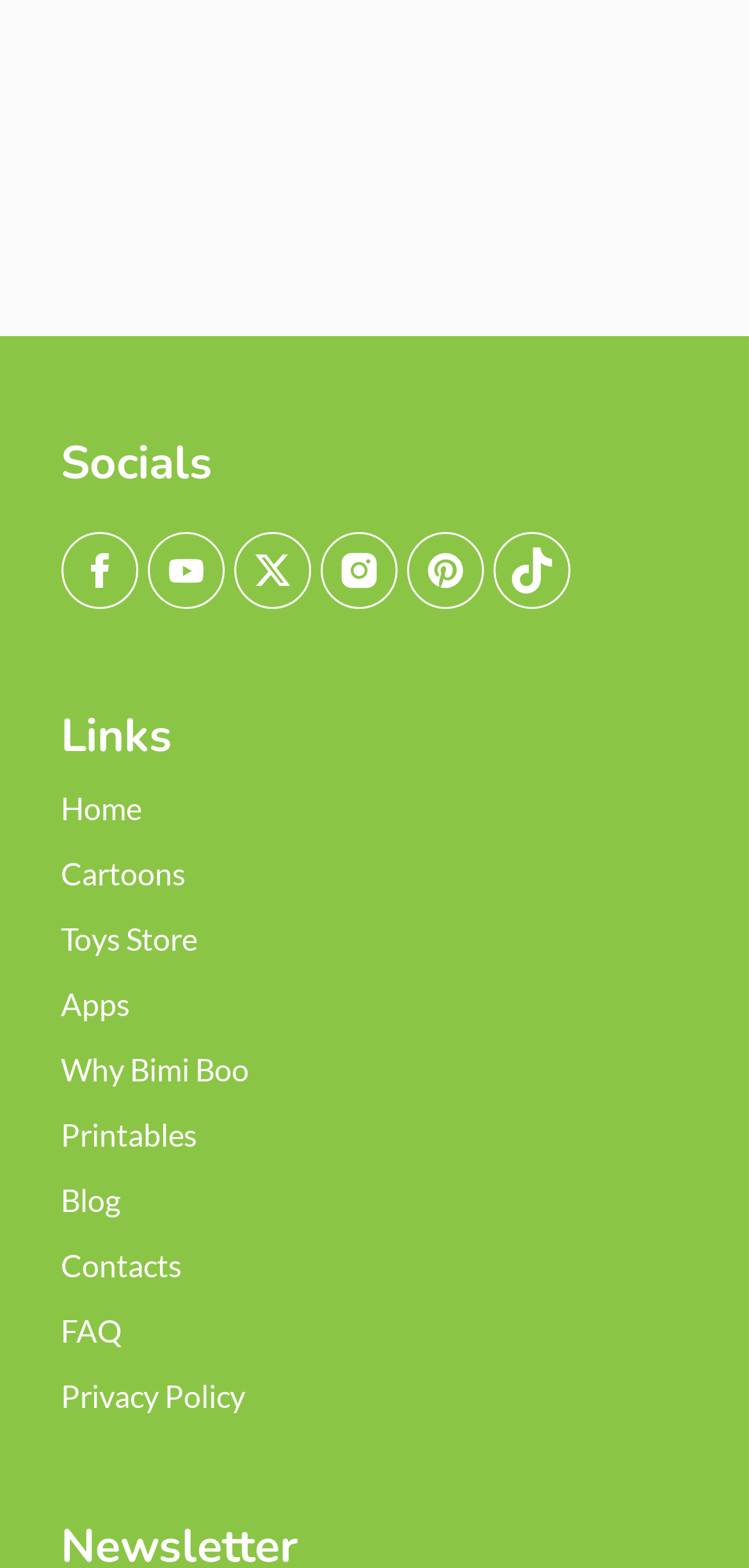Identify the bounding box for the UI element described as: "Cart". The coordinates should be four float numbers between 0 and 1, i.e., [left, top, right, bottom].

None